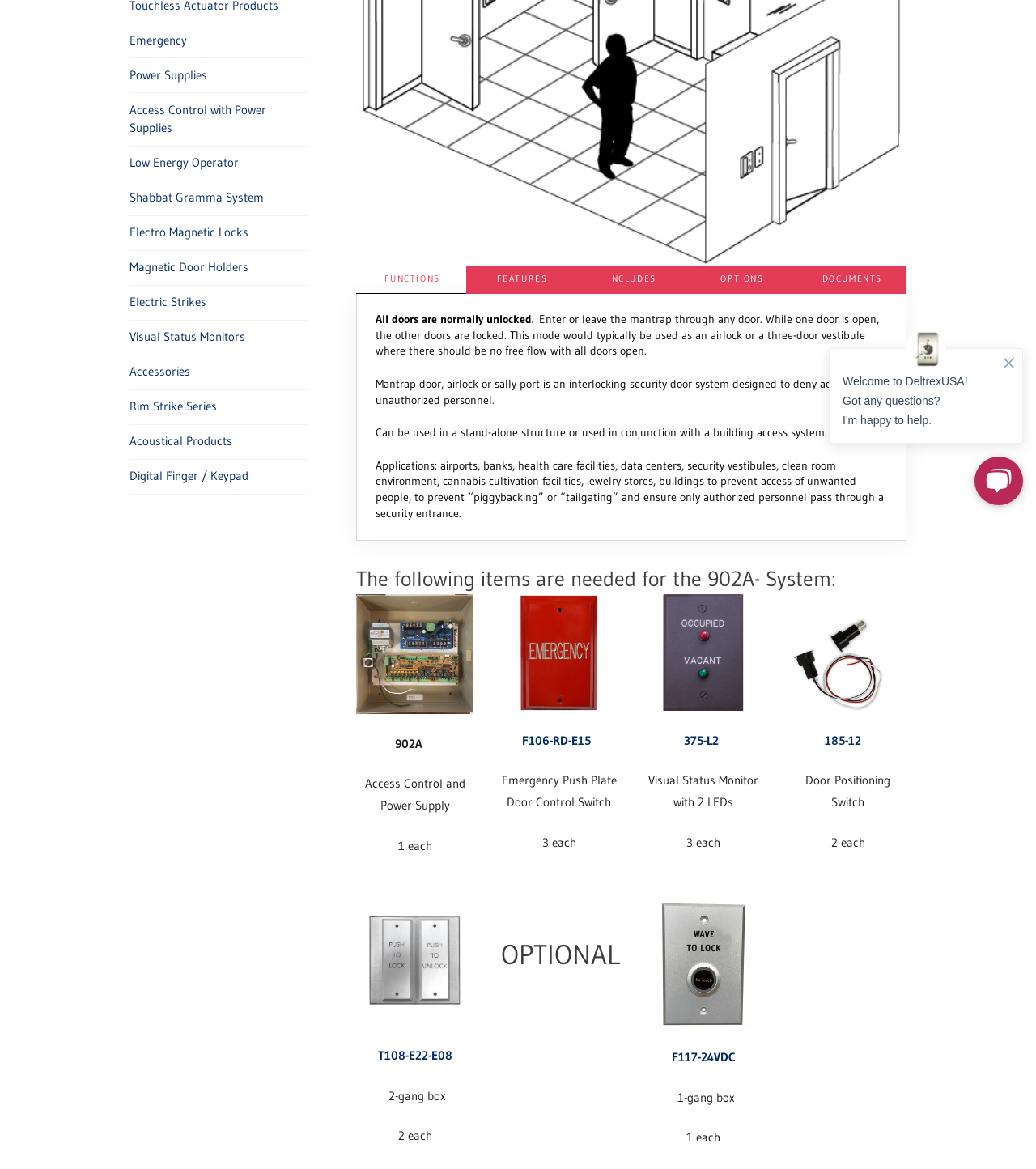Provide the bounding box coordinates, formatted as (top-left x, top-left y, bottom-right x, bottom-right y), with all values being floating point numbers between 0 and 1. Identify the bounding box of the UI element that matches the description: Electric Strikes

[0.125, 0.251, 0.199, 0.266]